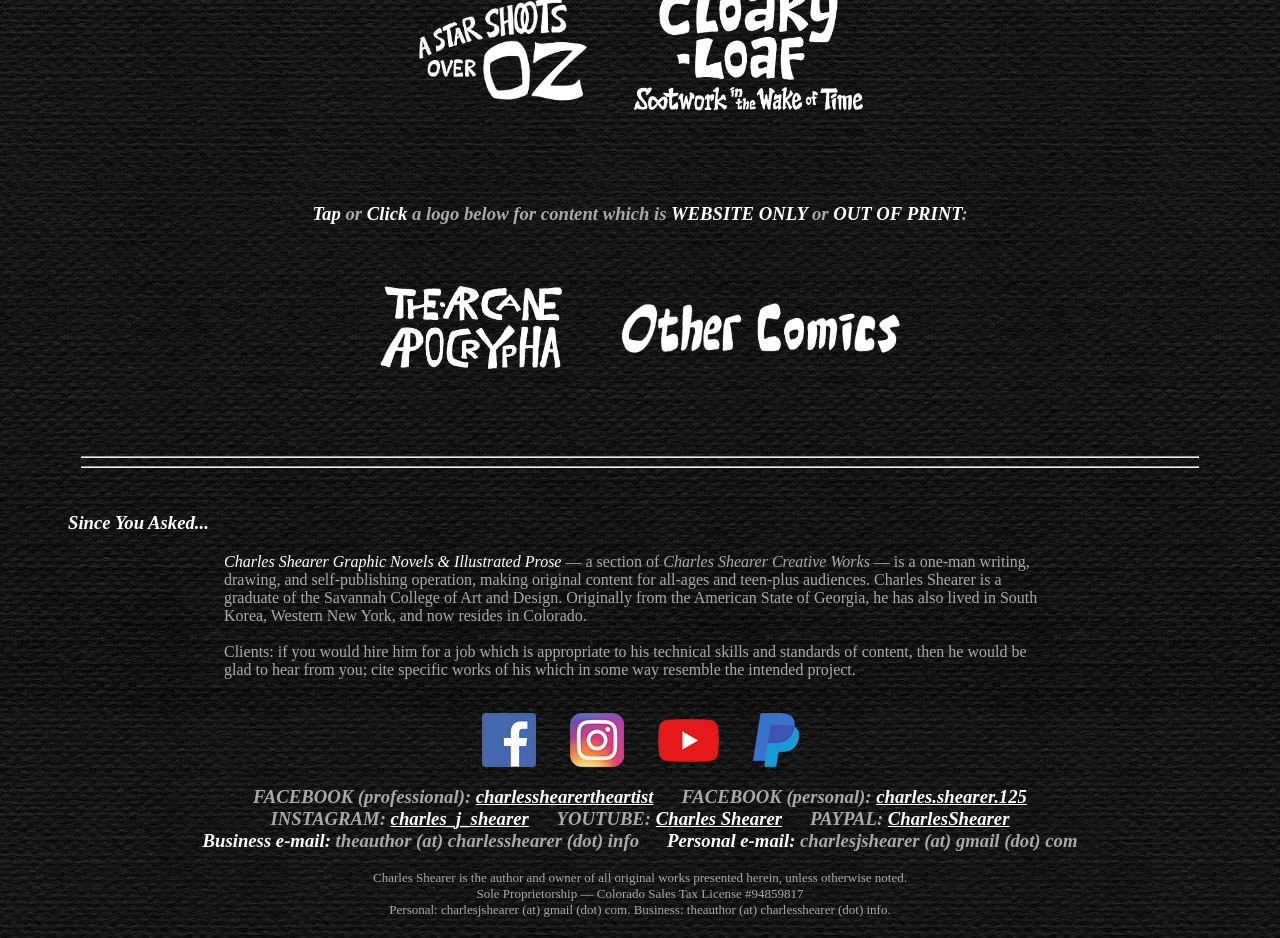Please give the bounding box coordinates of the area that should be clicked to fulfill the following instruction: "Visit the Facebook page of Pure Free Soul". The coordinates should be in the format of four float numbers from 0 to 1, i.e., [left, top, right, bottom].

None